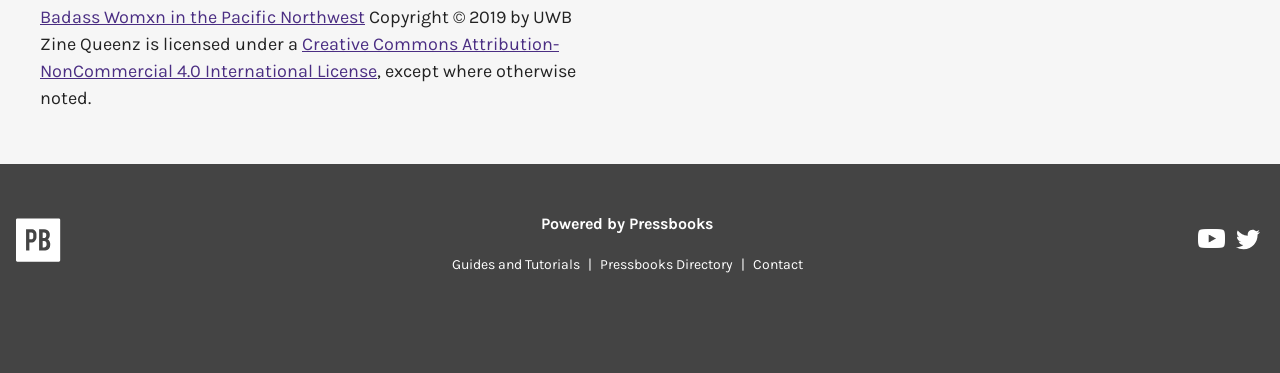Find the bounding box coordinates of the element's region that should be clicked in order to follow the given instruction: "Check out the Guides and Tutorials". The coordinates should consist of four float numbers between 0 and 1, i.e., [left, top, right, bottom].

[0.347, 0.686, 0.459, 0.732]